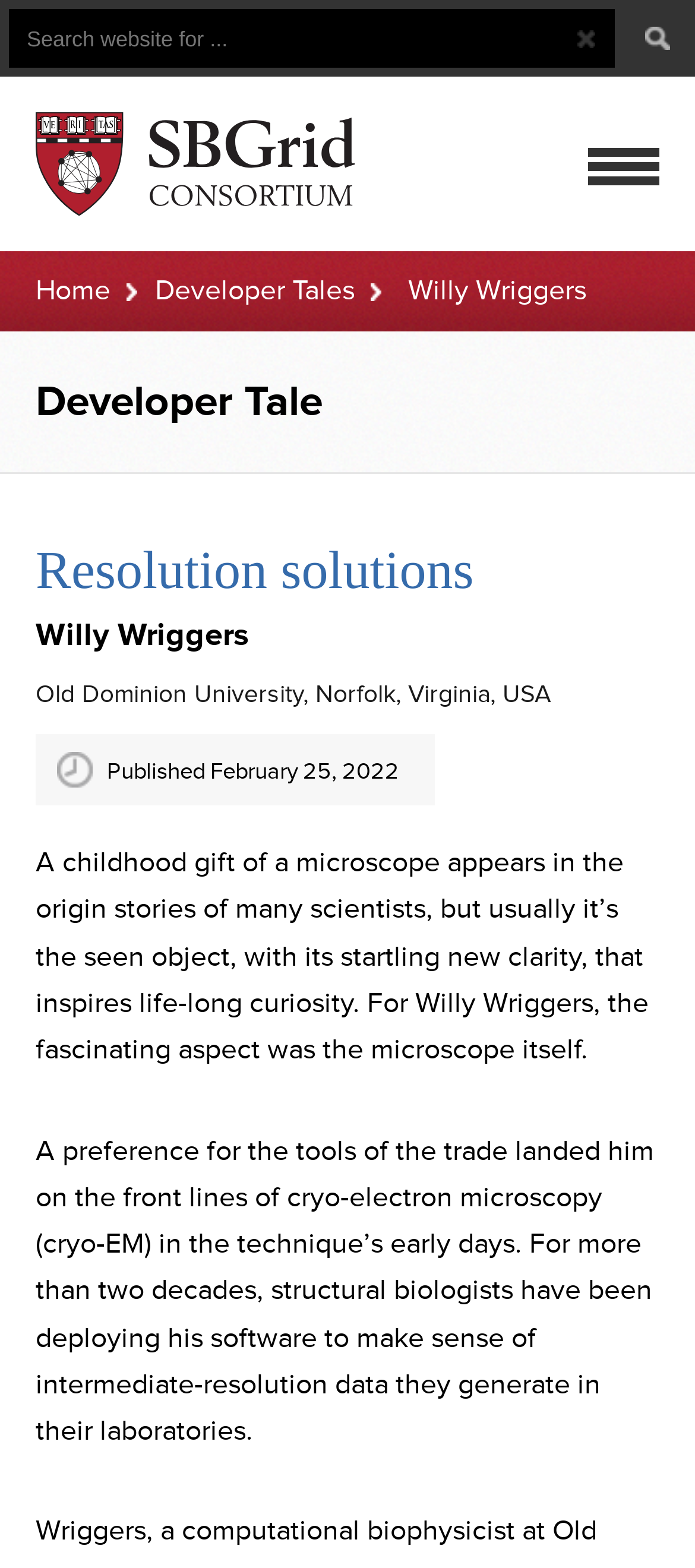Respond concisely with one word or phrase to the following query:
What is the name of the person featured in the developer tale?

Willy Wriggers